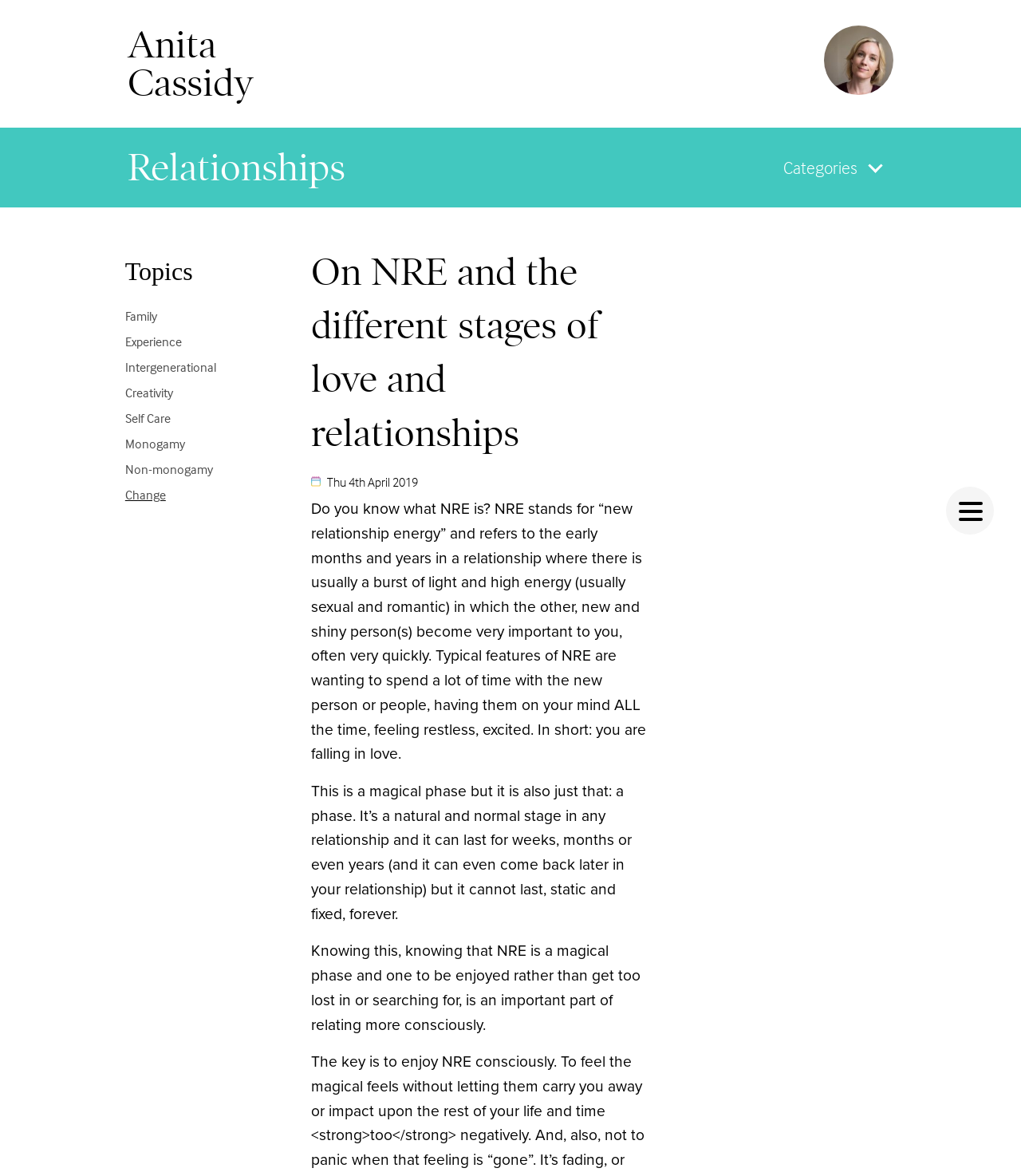What is the topic of the article?
Examine the image and provide an in-depth answer to the question.

The topic of the article is love and relationships, specifically discussing the concept of NRE and its different stages, as indicated by the heading 'On NRE and the different stages of love and relationships'.